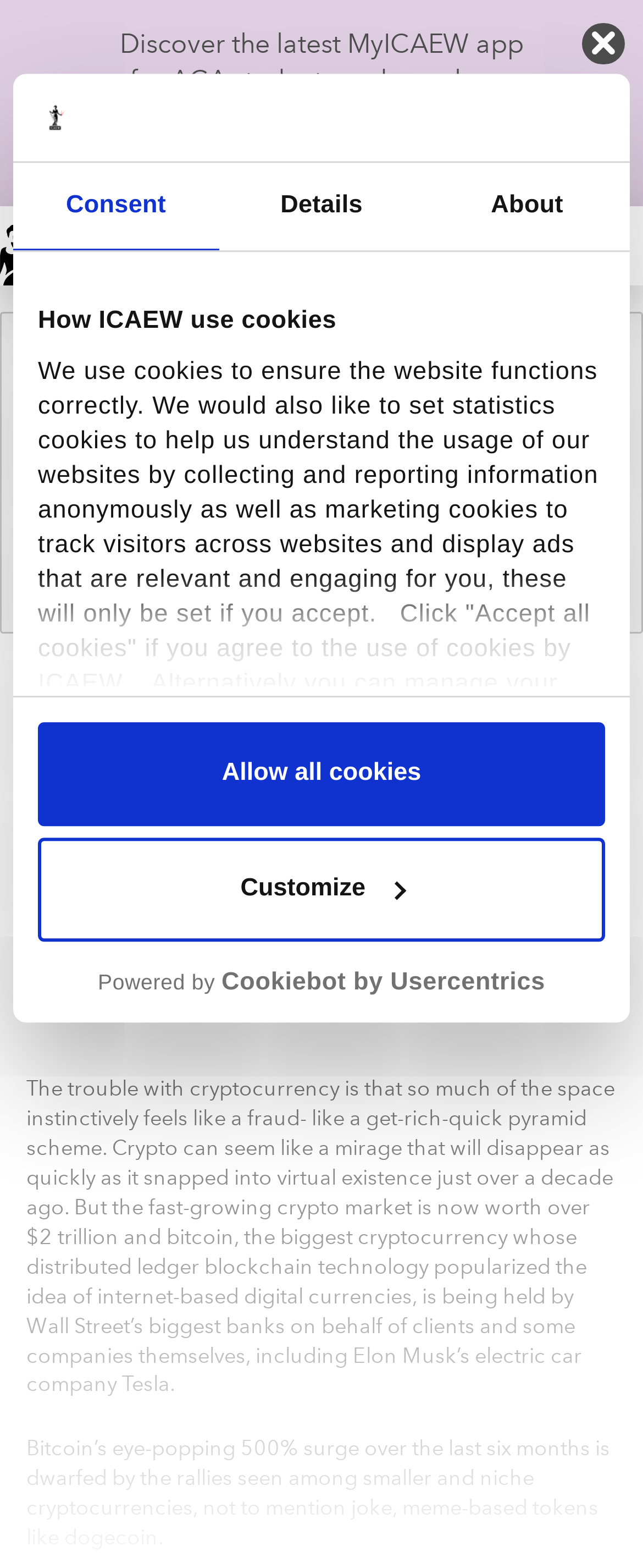From the screenshot, find the bounding box of the UI element matching this description: "Powered by Cookiebot by Usercentrics". Supply the bounding box coordinates in the form [left, top, right, bottom], each a float between 0 and 1.

[0.059, 0.616, 0.941, 0.636]